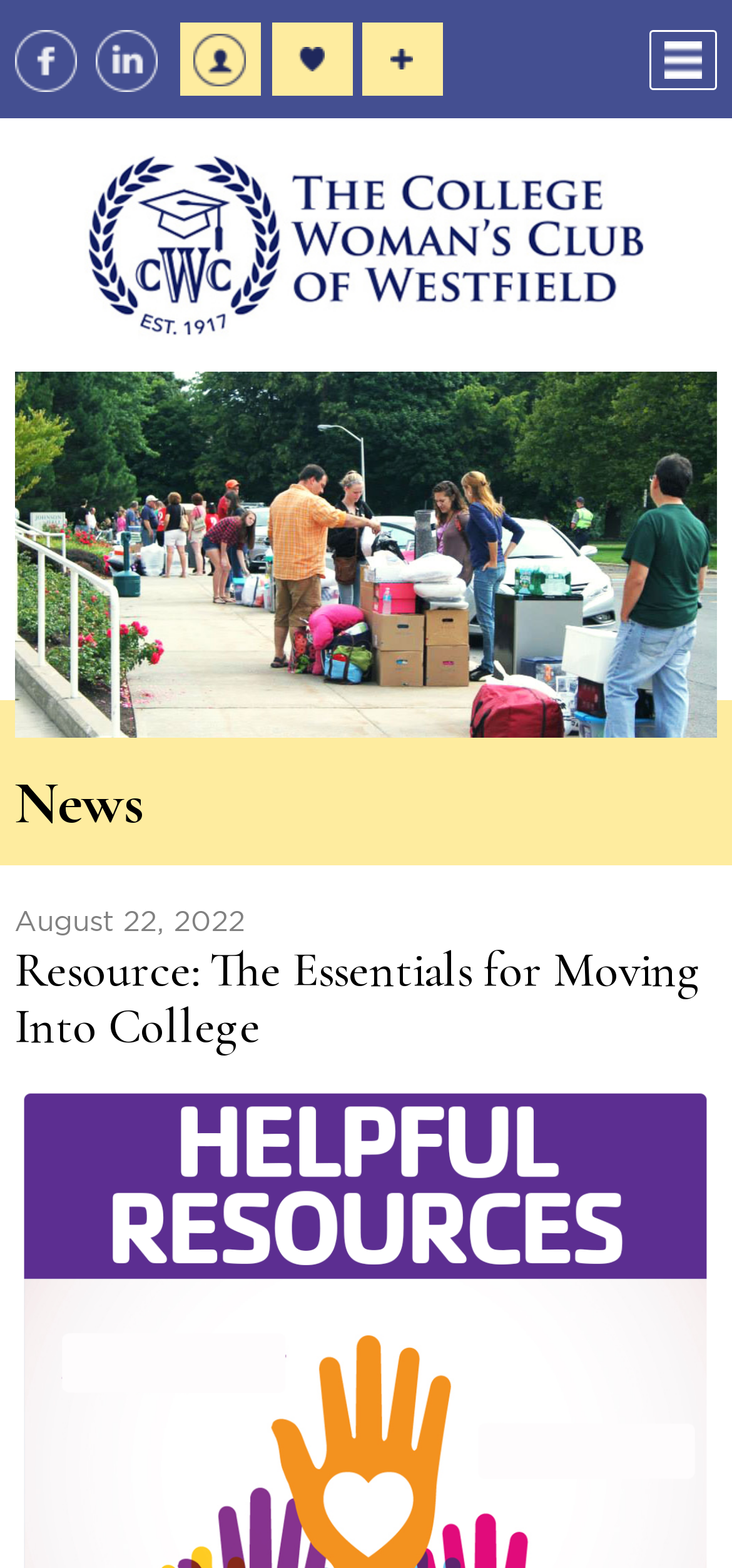How many links are in the top navigation bar?
Using the image, respond with a single word or phrase.

5